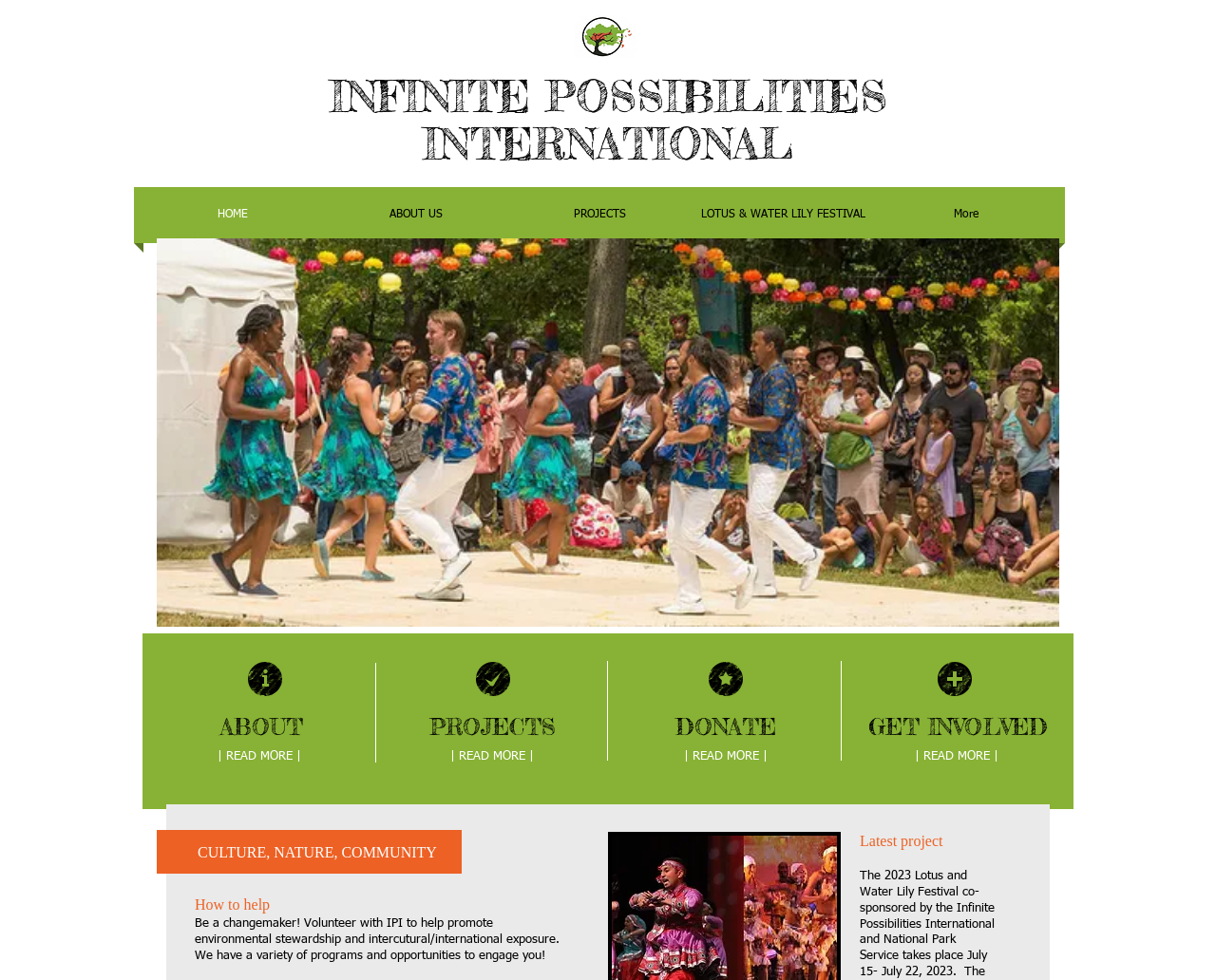What is the name of the organization?
Using the image, elaborate on the answer with as much detail as possible.

The name of the organization can be found in the heading element at the top of the webpage, which reads 'INFINITE POSSIBILITIES INTERNATIONAL'.